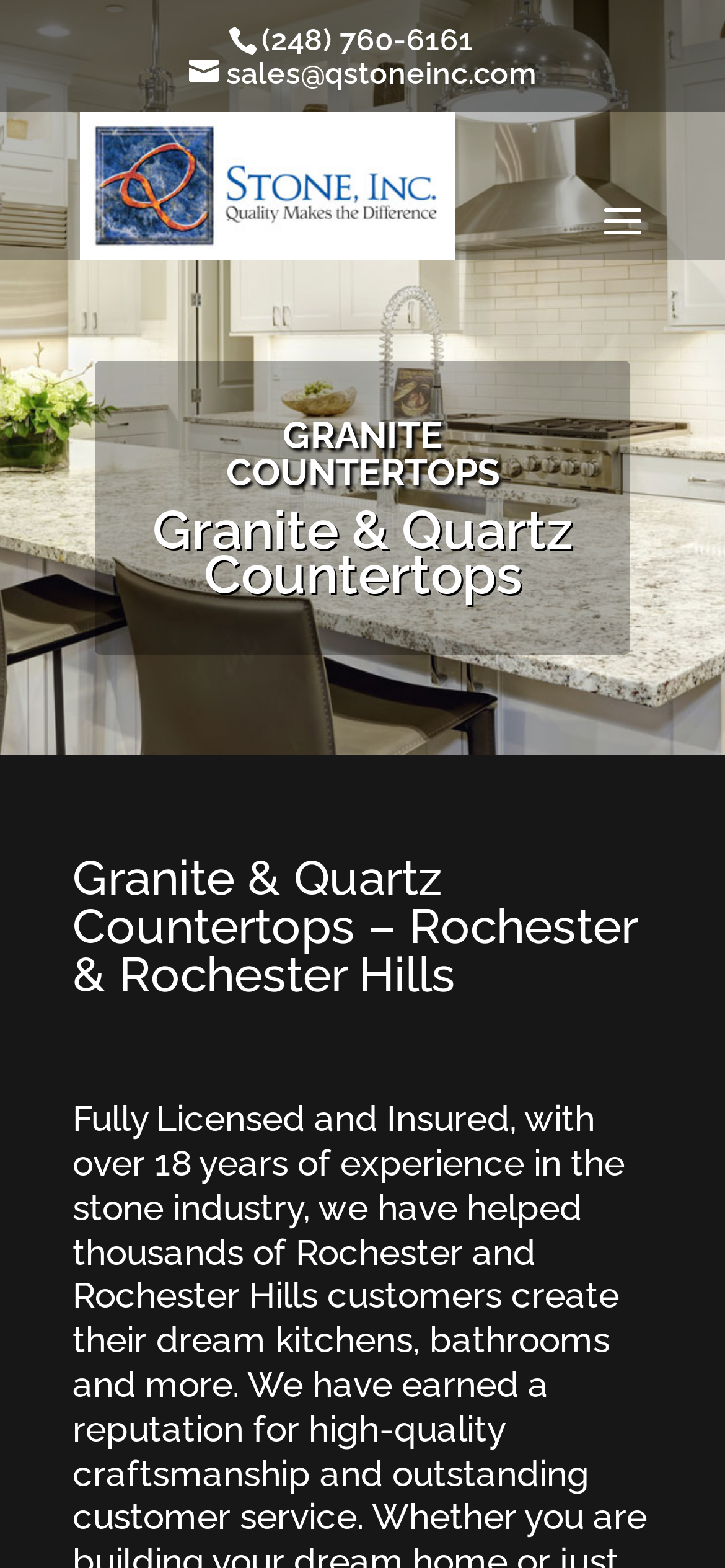Identify the main title of the webpage and generate its text content.

MICHIGAN’S FINEST GRANITE AND QUARTZ FABRICATOR